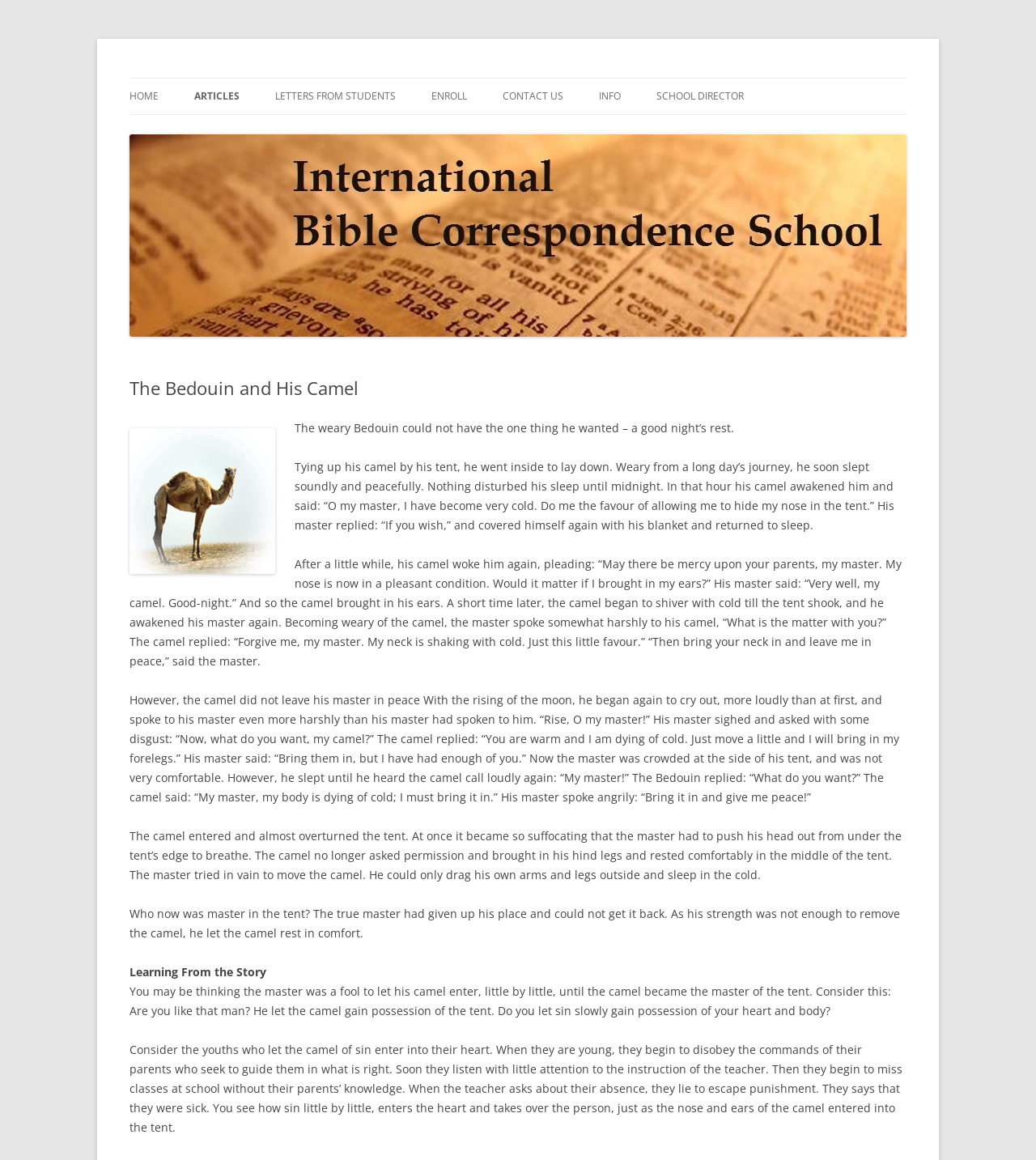Carefully observe the image and respond to the question with a detailed answer:
How many links are there in the navigation menu?

The navigation menu is located at the top of the webpage and contains links with IDs 88 to 94, and 96. There are 14 links in total, including 'HOME', 'ARTICLES', 'DEFINITIONS', and so on.